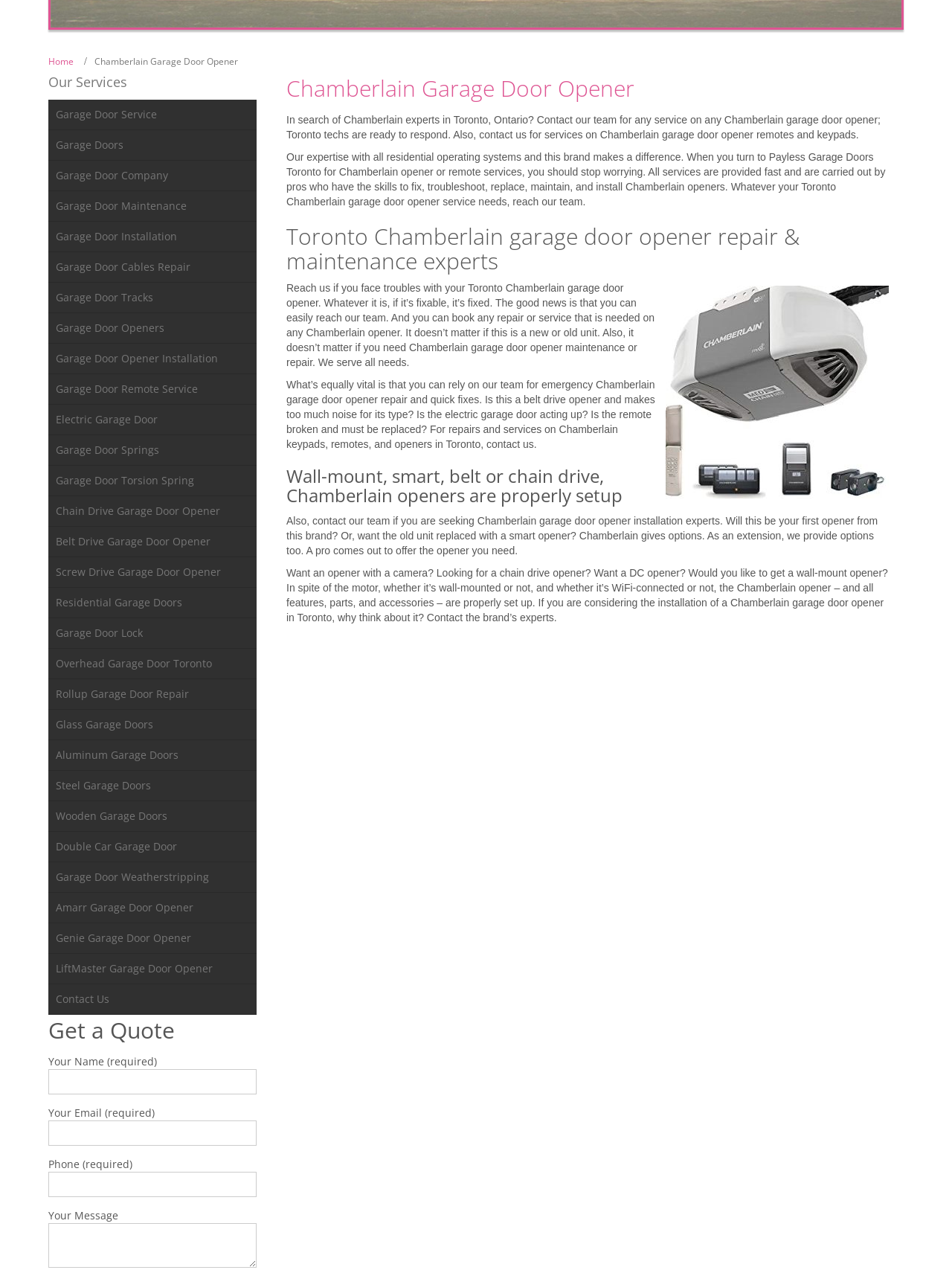Ascertain the bounding box coordinates for the UI element detailed here: "Garage Door Maintenance". The coordinates should be provided as [left, top, right, bottom] with each value being a float between 0 and 1.

[0.051, 0.151, 0.27, 0.175]